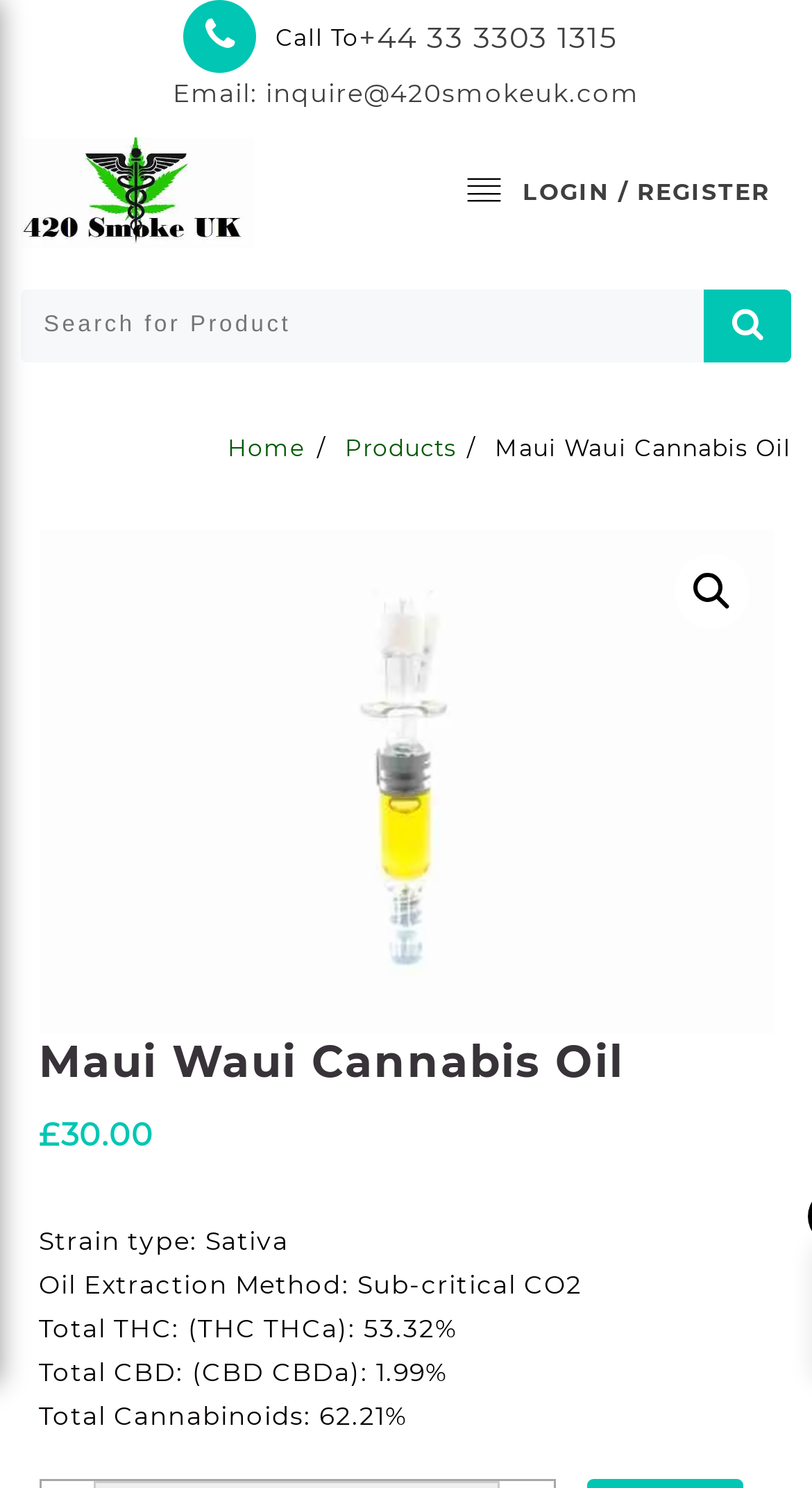Locate the UI element that matches the description +44 33 3303 1315 in the webpage screenshot. Return the bounding box coordinates in the format (top-left x, top-left y, bottom-right x, bottom-right y), with values ranging from 0 to 1.

[0.442, 0.01, 0.76, 0.038]